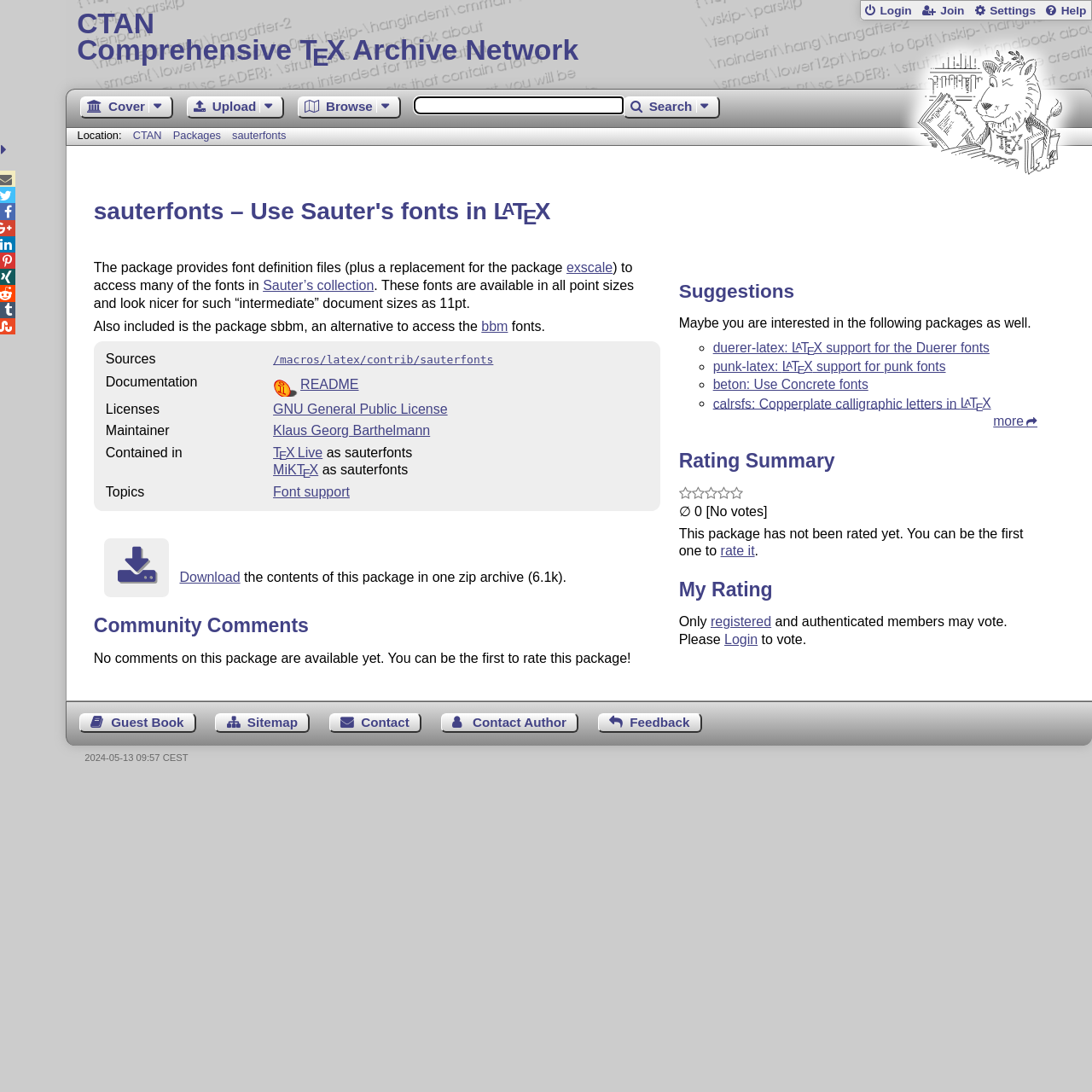Identify the bounding box coordinates of the clickable region required to complete the instruction: "Rate this package". The coordinates should be given as four float numbers within the range of 0 and 1, i.e., [left, top, right, bottom].

[0.66, 0.498, 0.691, 0.511]